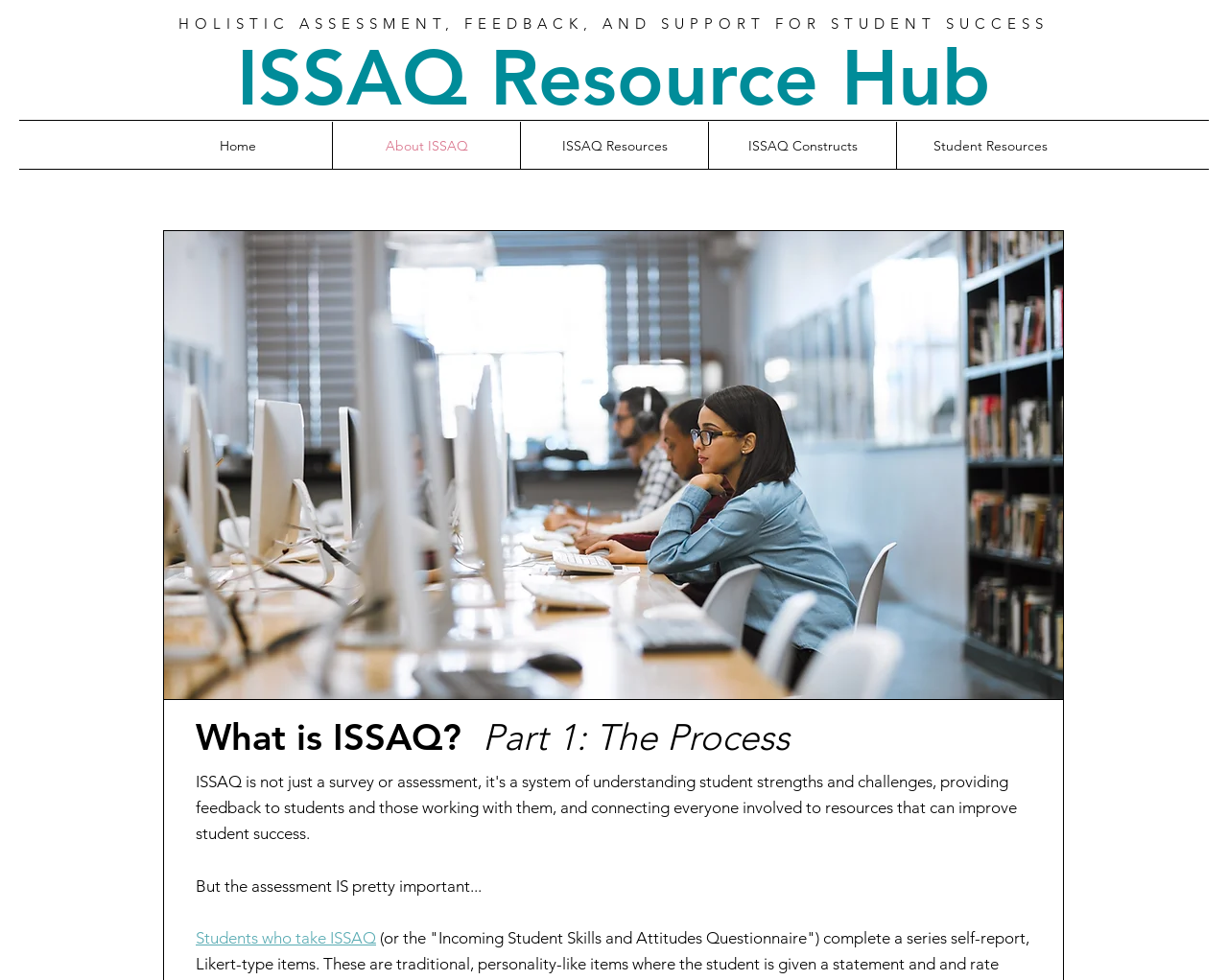What is depicted in the image on the webpage?
Carefully analyze the image and provide a detailed answer to the question.

The image description 'Student Life' indicates that the image on the webpage is related to student life, possibly showing a scene of students engaging in various activities.